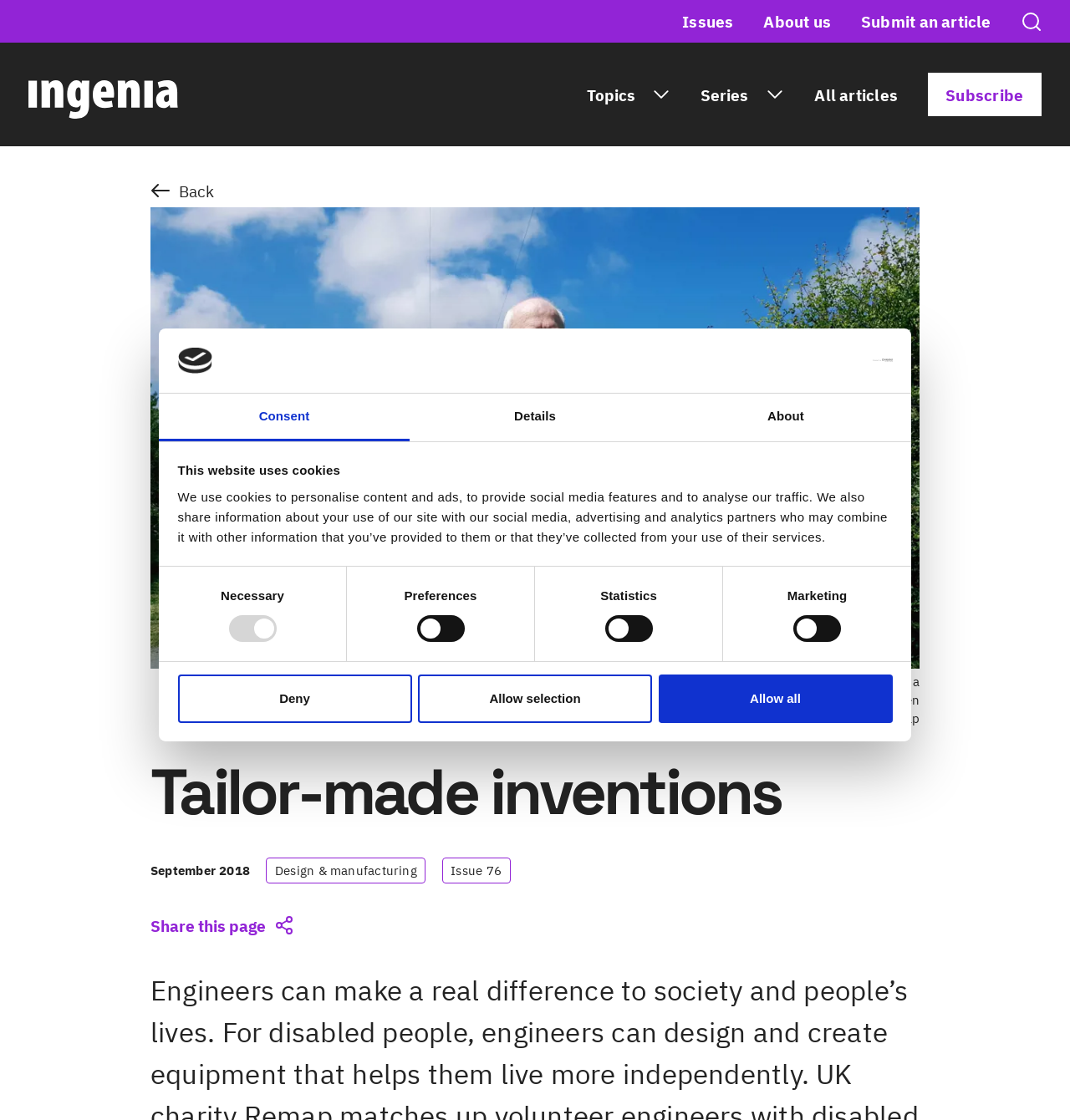What is the name of the section below the cookie consent?
From the image, respond with a single word or phrase.

Tailor-made inventions